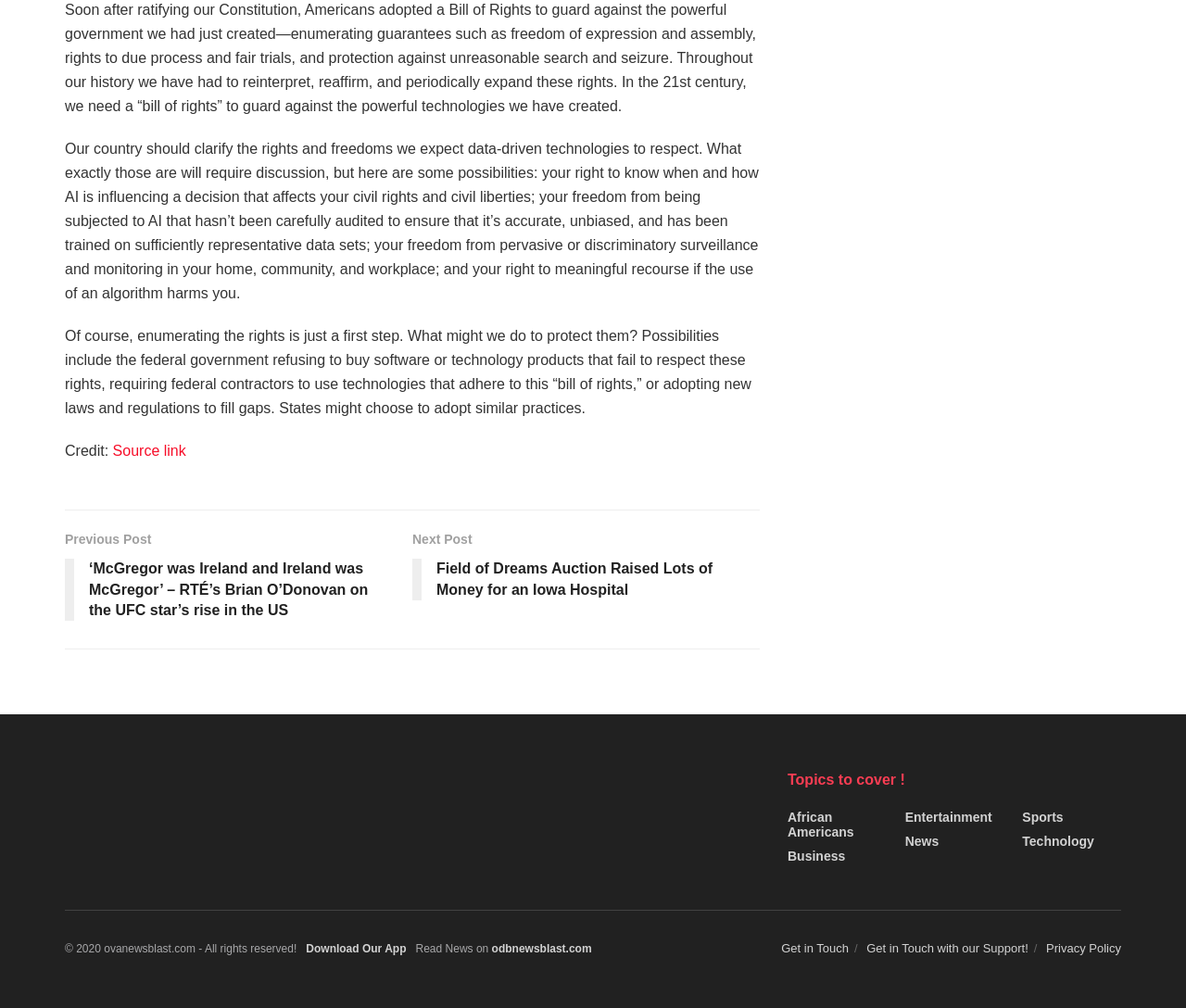What is the title of the previous post?
Based on the image, provide a one-word or brief-phrase response.

McGregor was Ireland and Ireland was McGregor